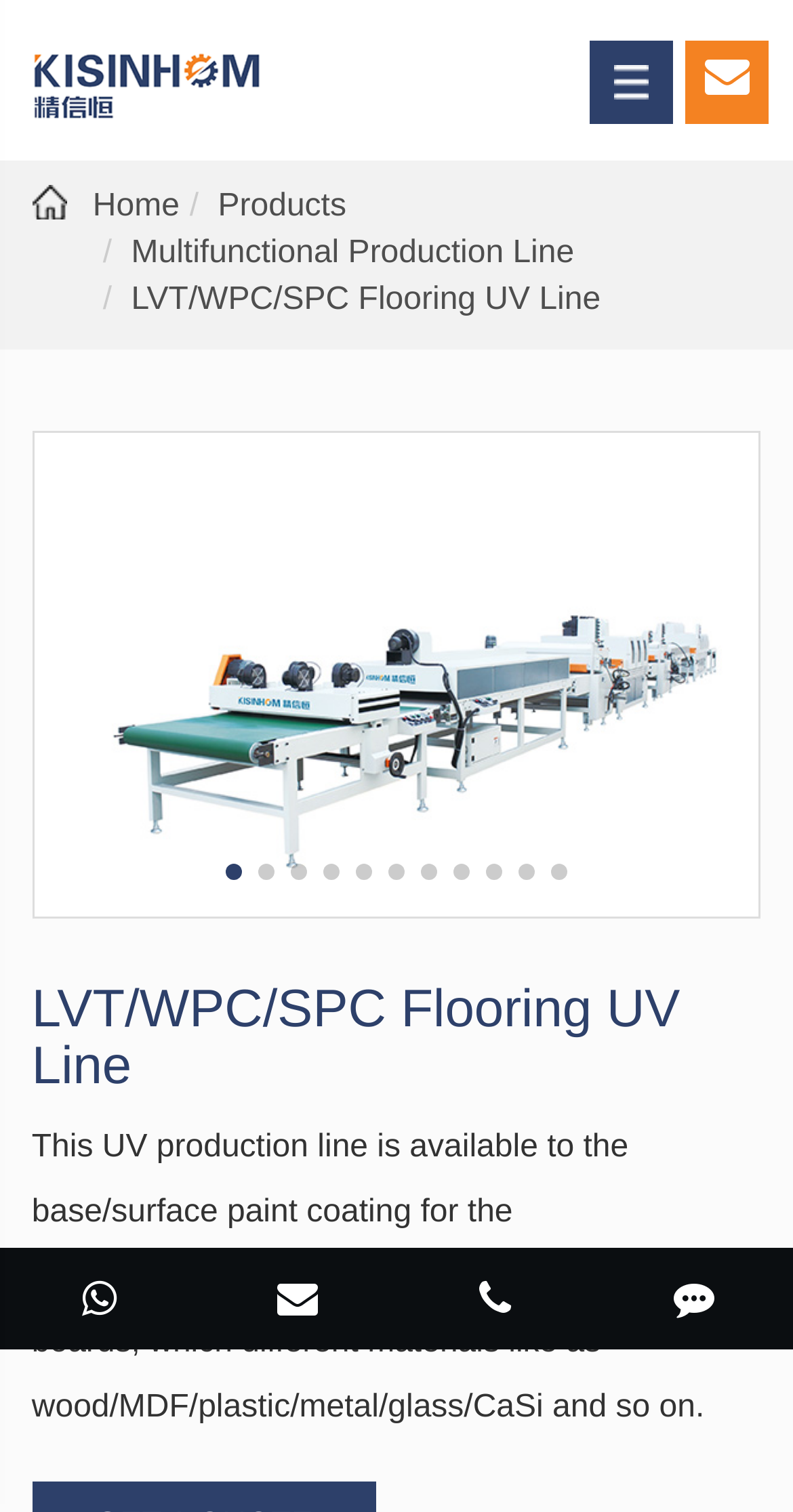What is the purpose of the UV production line?
With the help of the image, please provide a detailed response to the question.

The static text element on the webpage describes the UV production line as being available for the base/surface paint coating for various materials, indicating that the purpose of the UV production line is for paint coating.